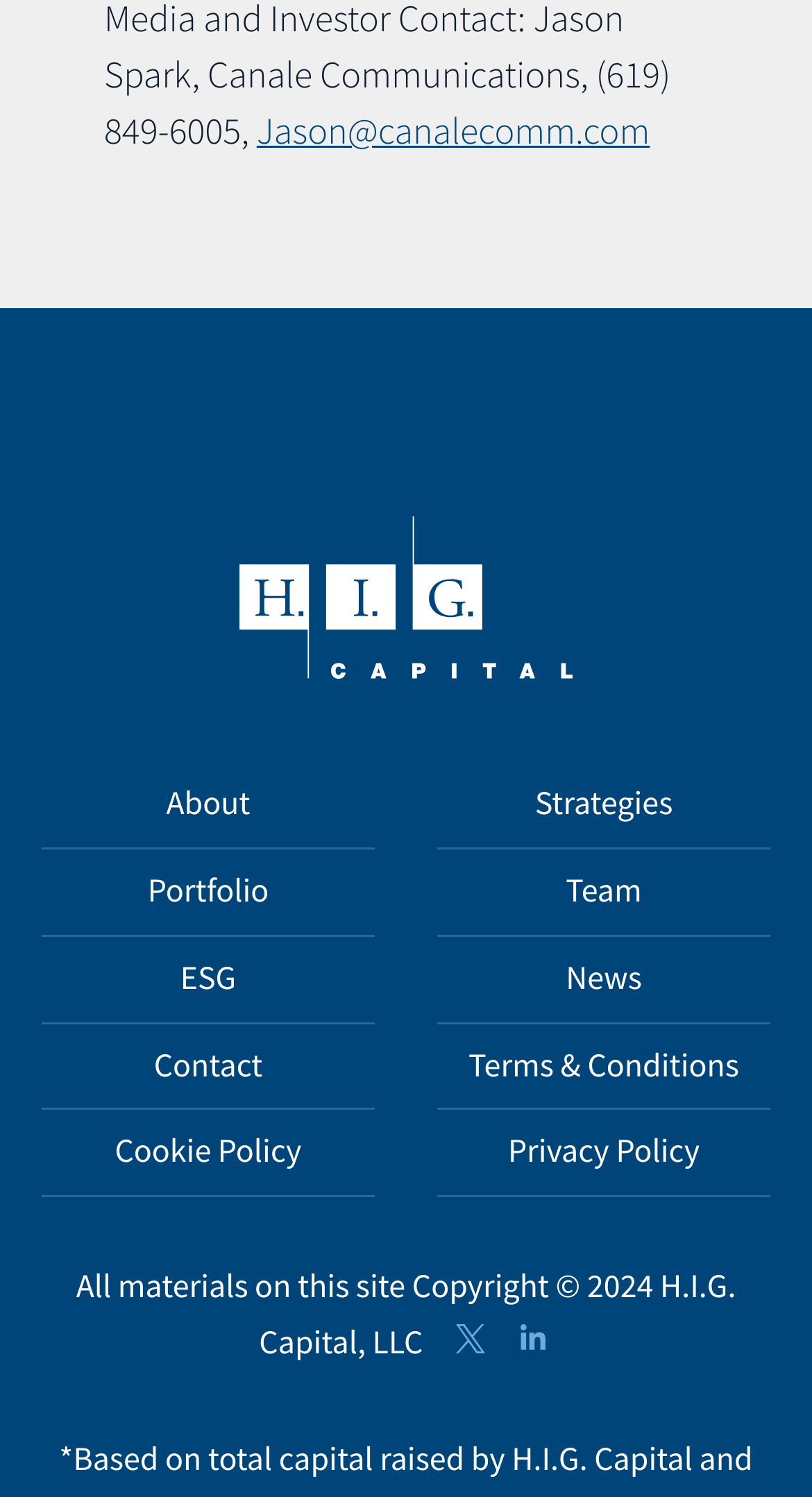Identify the bounding box coordinates for the UI element mentioned here: "Cookie Policy". Provide the coordinates as four float values between 0 and 1, i.e., [left, top, right, bottom].

[0.051, 0.742, 0.462, 0.8]